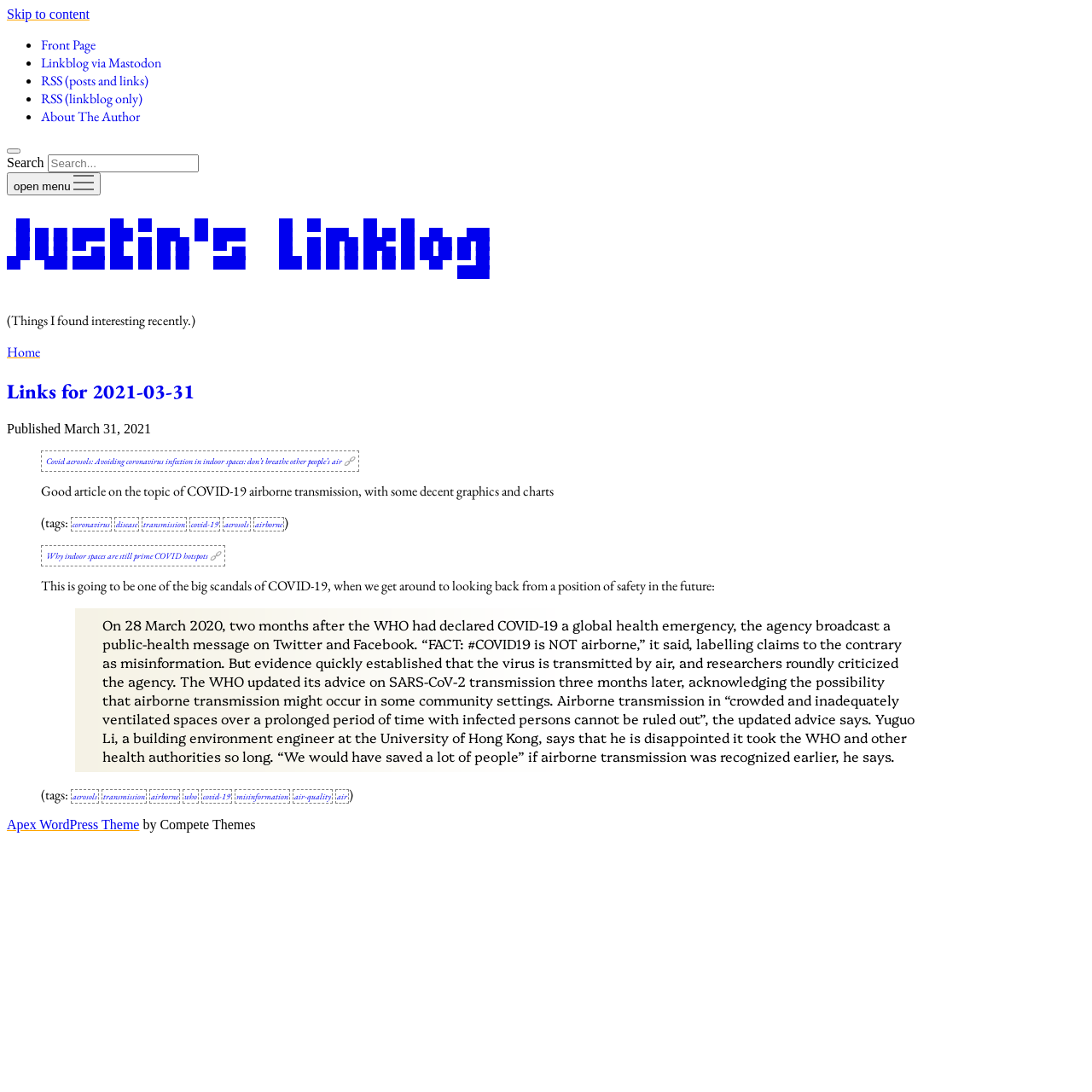What is the name of the linklog?
Give a detailed response to the question by analyzing the screenshot.

The name of the linklog can be found at the top of the webpage, where it says 'March 31, 2021 - Justin's Linklog'. This is also the title of the webpage.